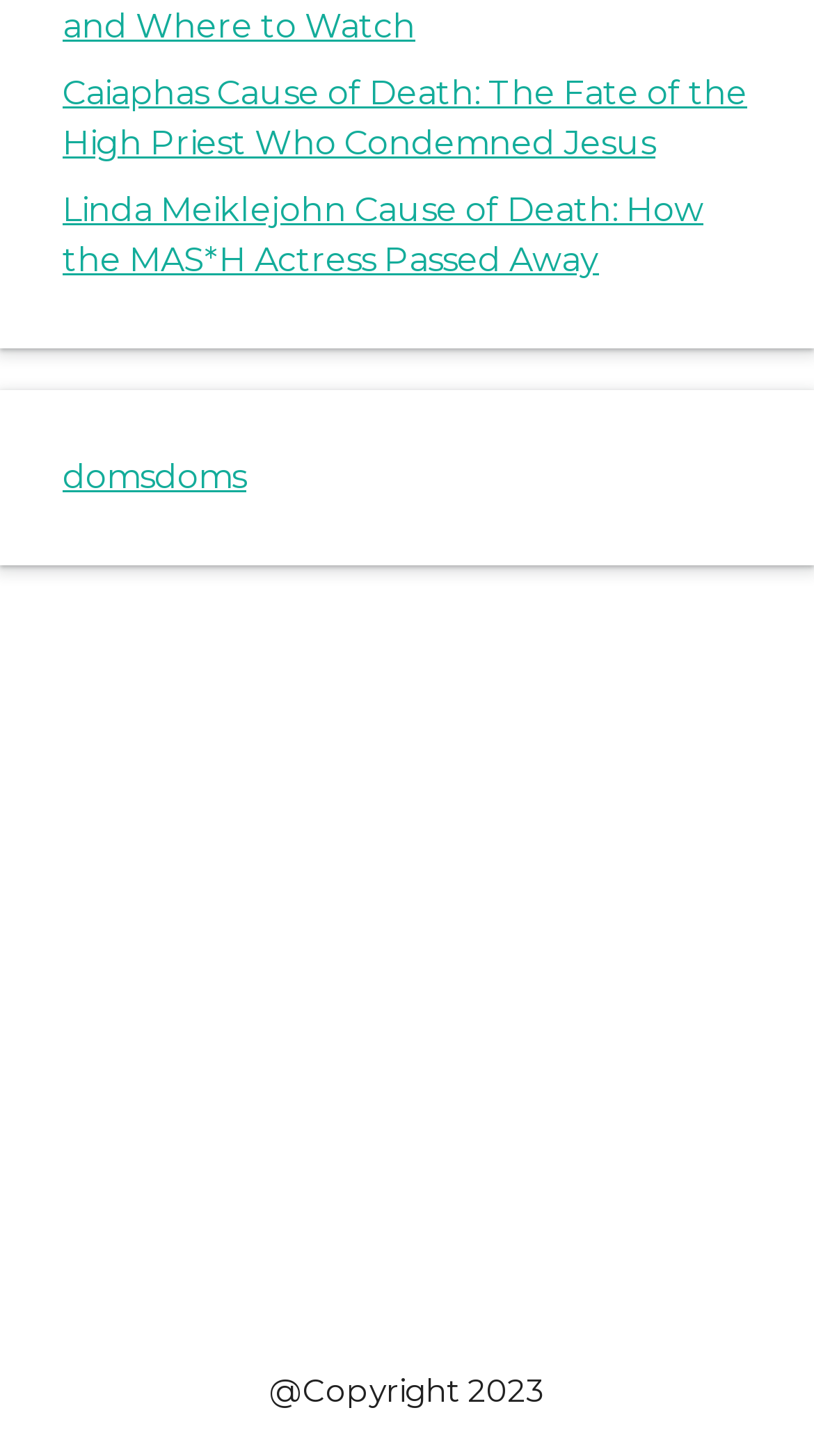What are the two repeated links in the middle section?
Please respond to the question with a detailed and well-explained answer.

The middle section of the webpage has two links with the same text 'doms', which are repeated.